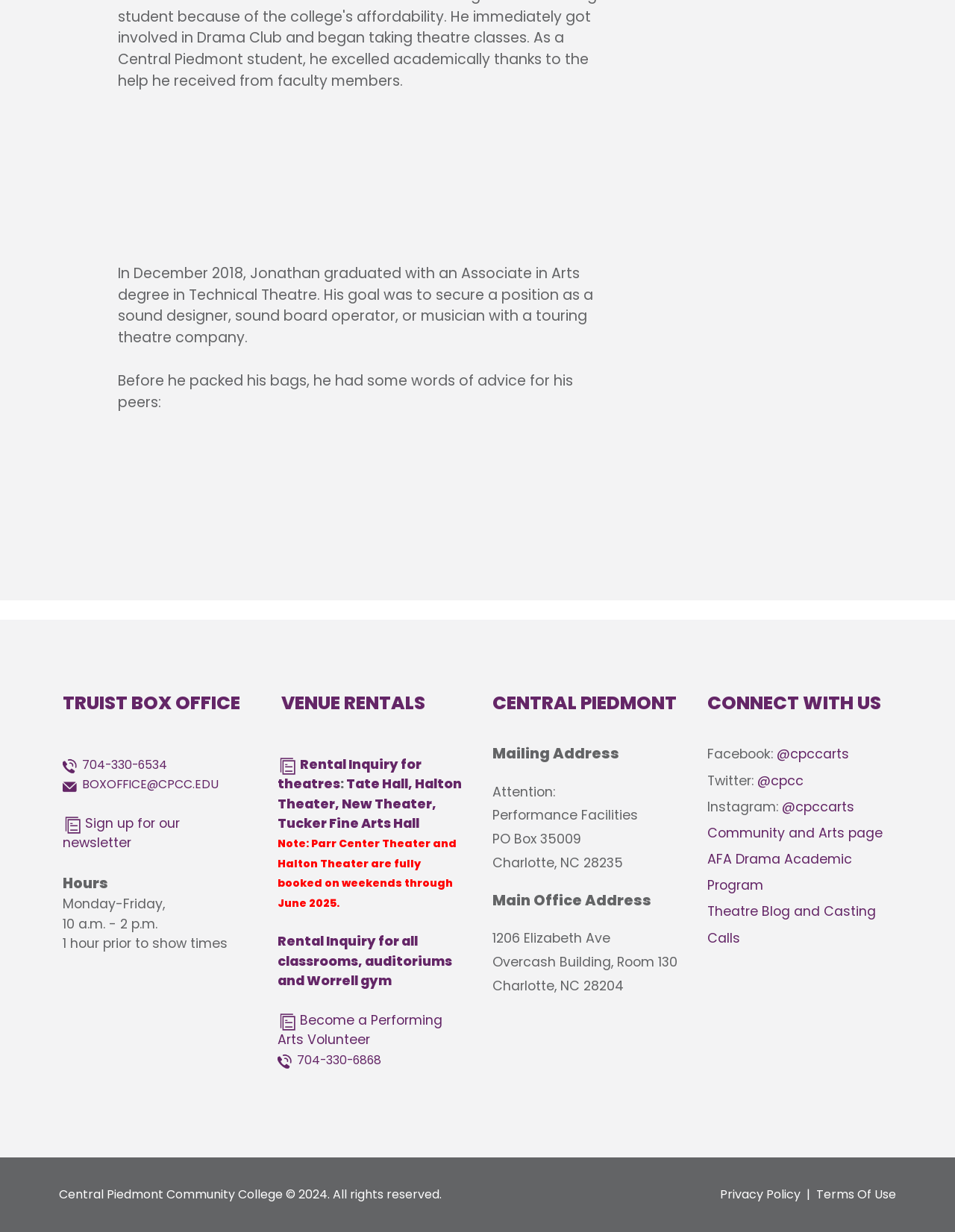Ascertain the bounding box coordinates for the UI element detailed here: "view latest topics". The coordinates should be provided as [left, top, right, bottom] with each value being a float between 0 and 1.

None